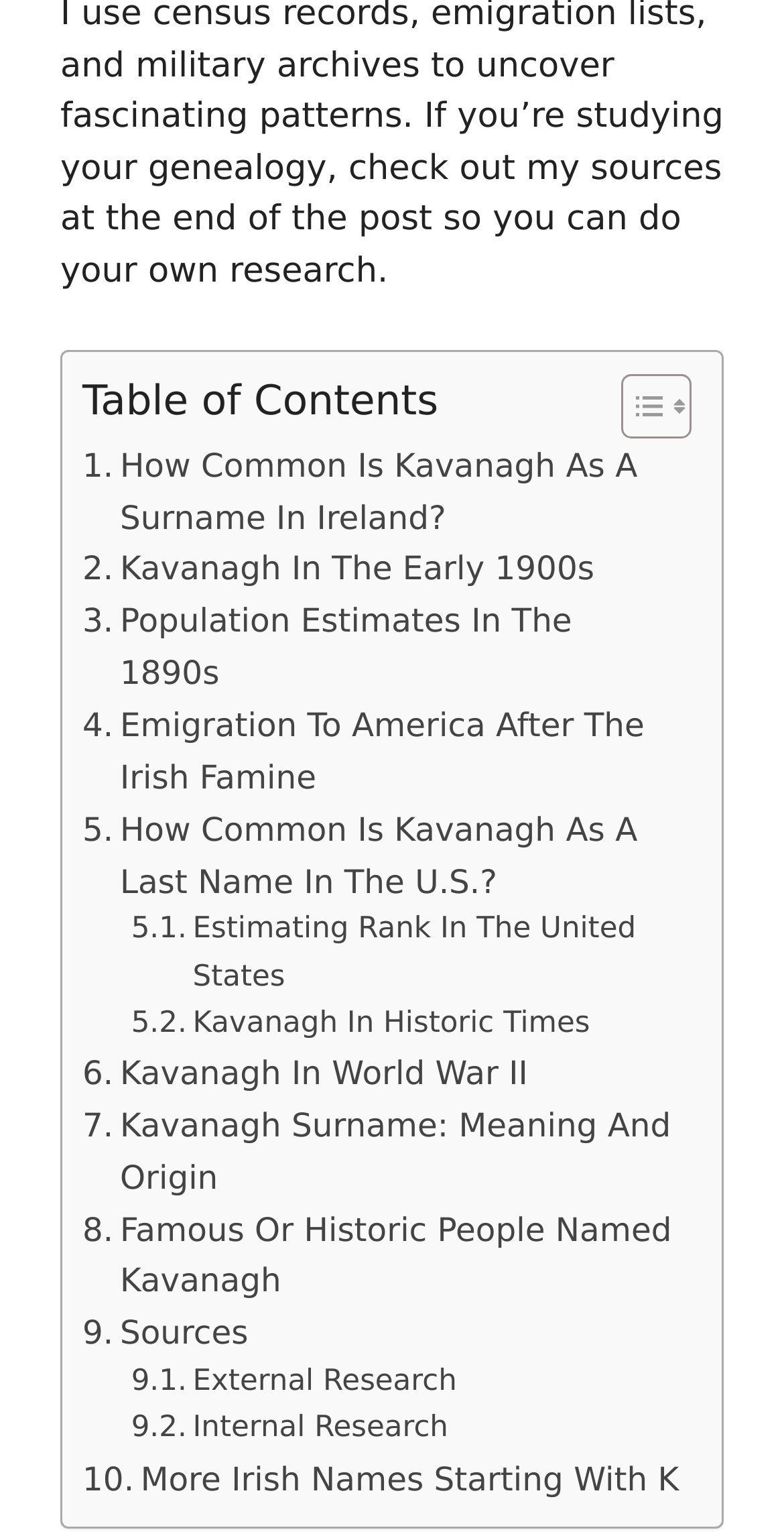Give a concise answer using only one word or phrase for this question:
What is the last link in the table of contents?

. More Irish Names Starting With K